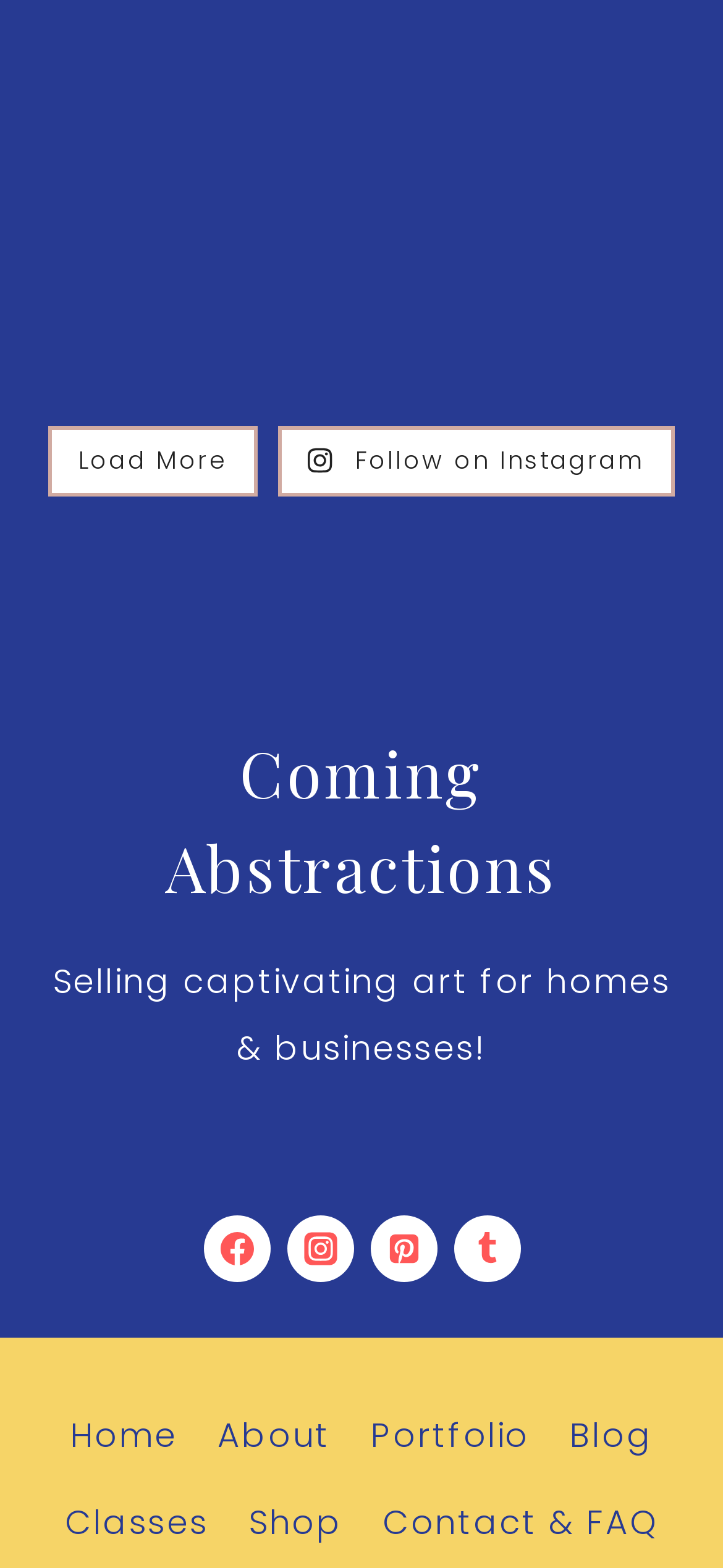Determine the bounding box for the UI element described here: "Load More".

[0.068, 0.272, 0.357, 0.317]